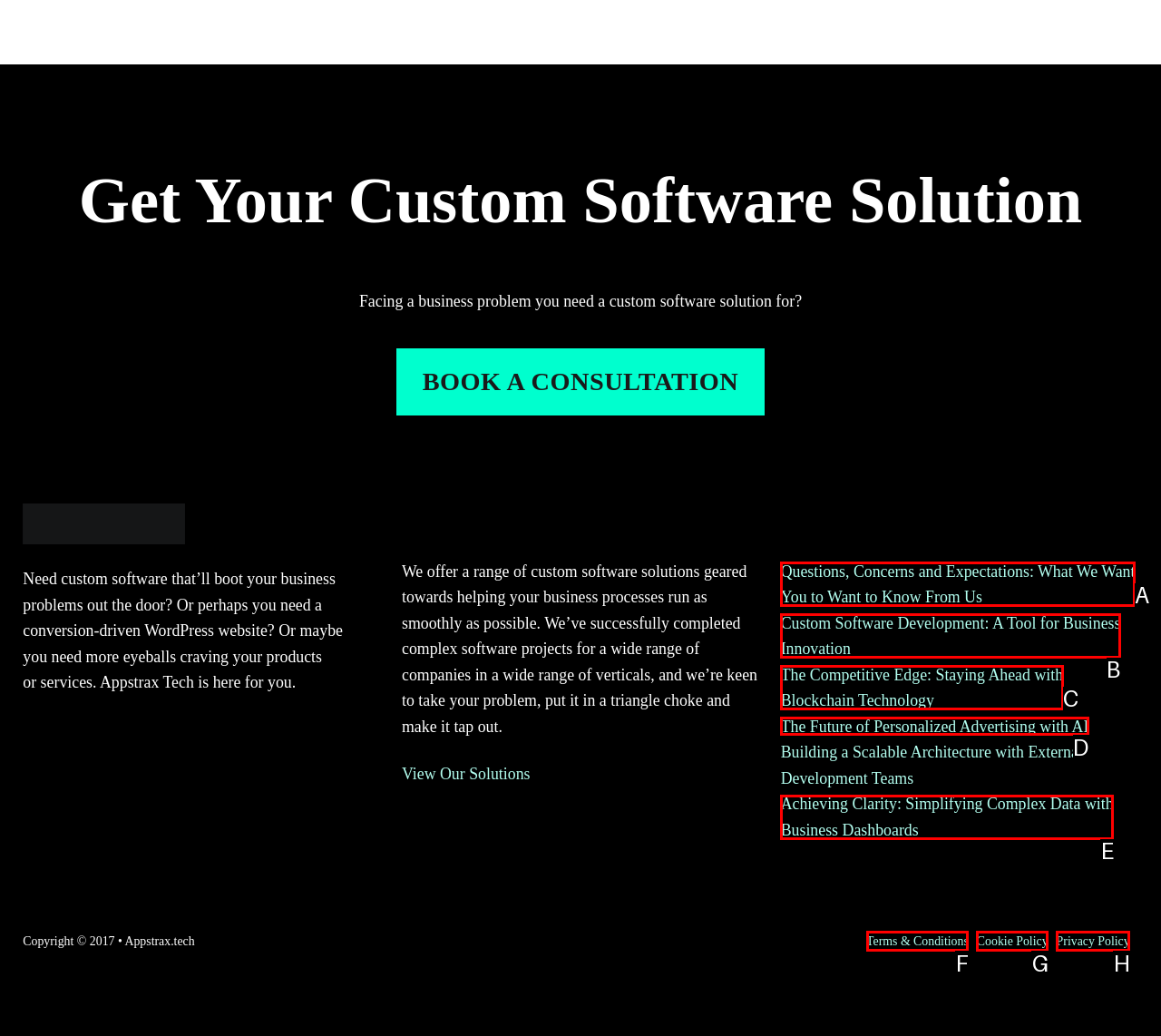Find the HTML element that suits the description: Cookie Policy
Indicate your answer with the letter of the matching option from the choices provided.

G